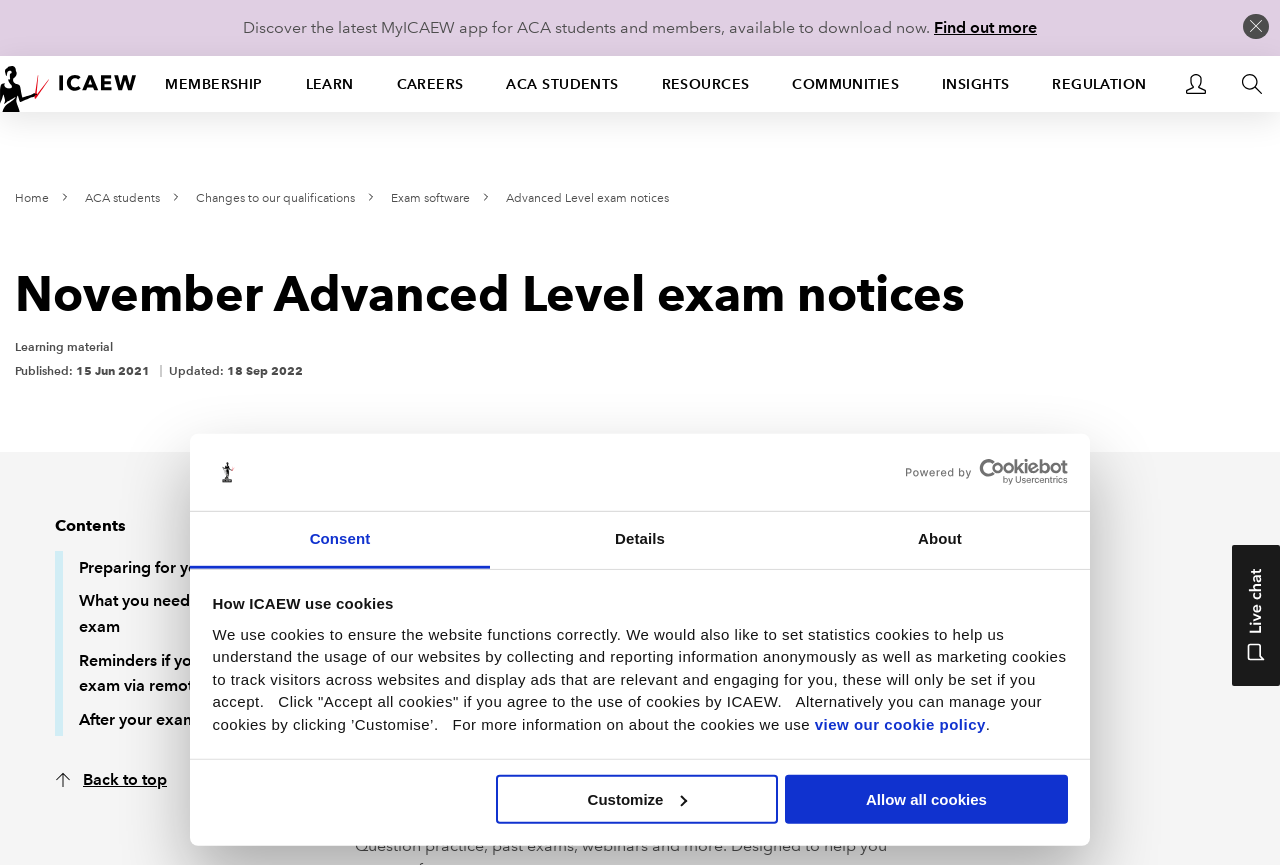Find the bounding box coordinates for the area you need to click to carry out the instruction: "Read the 'November Advanced Level exam notices'". The coordinates should be four float numbers between 0 and 1, indicated as [left, top, right, bottom].

[0.012, 0.307, 0.793, 0.374]